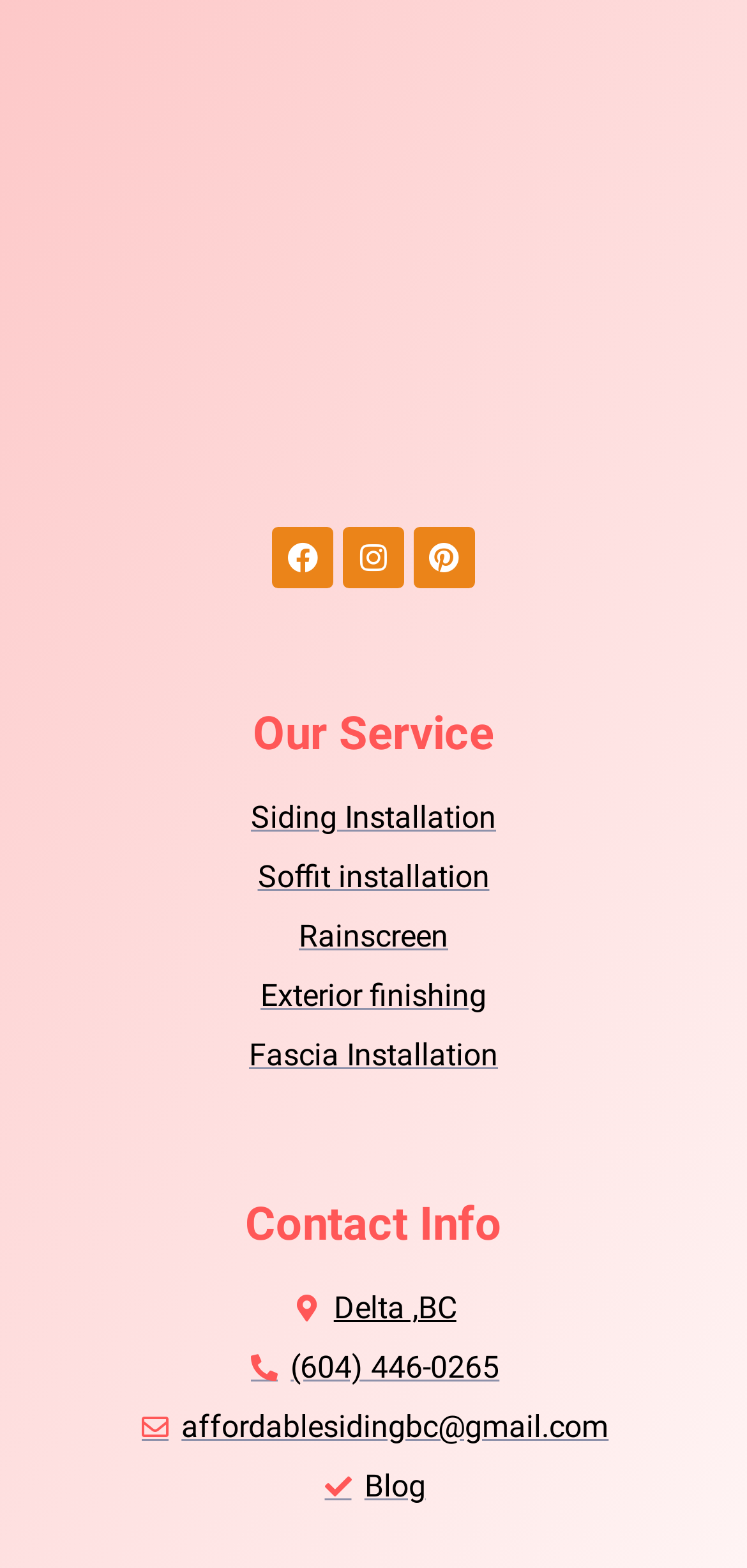Carefully examine the image and provide an in-depth answer to the question: What services are offered?

The webpage has a section titled 'Our Service' which lists several services offered by the company, including Siding Installation, Soffit installation, Rainscreen, Exterior finishing, and Fascia Installation.